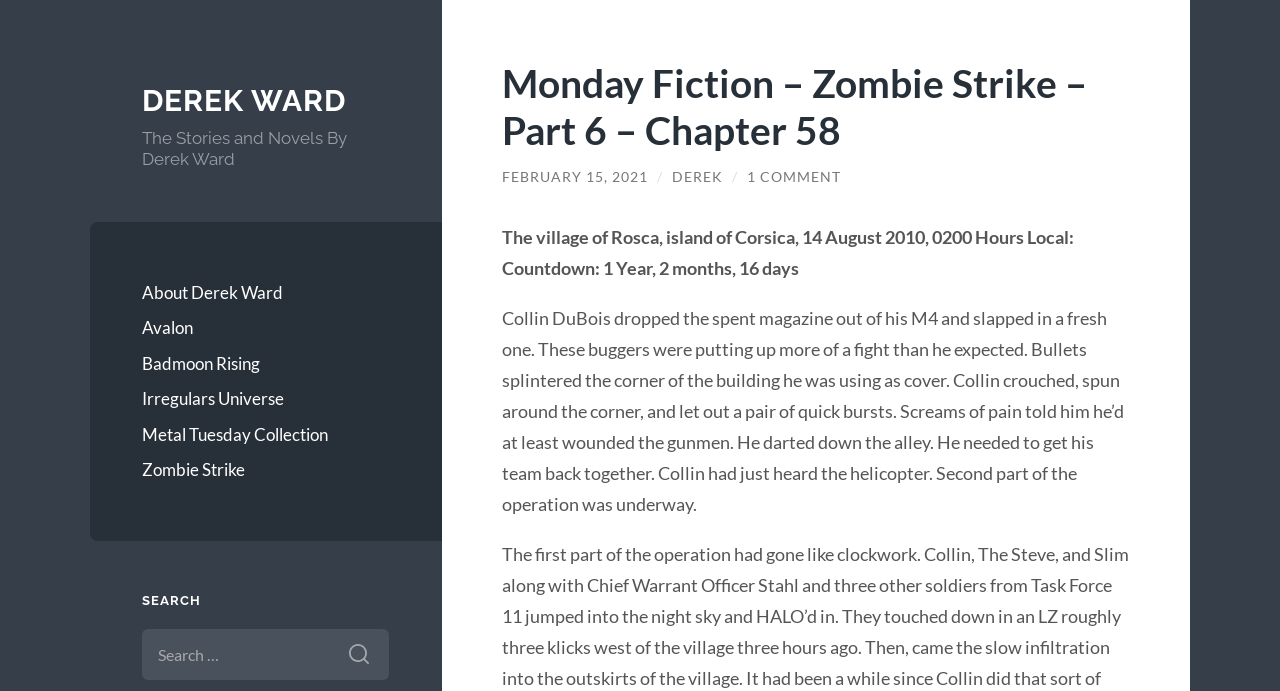Find the bounding box coordinates for the HTML element described as: "parent_node: SEARCH FOR: value="Search"". The coordinates should consist of four float values between 0 and 1, i.e., [left, top, right, bottom].

[0.257, 0.91, 0.304, 0.984]